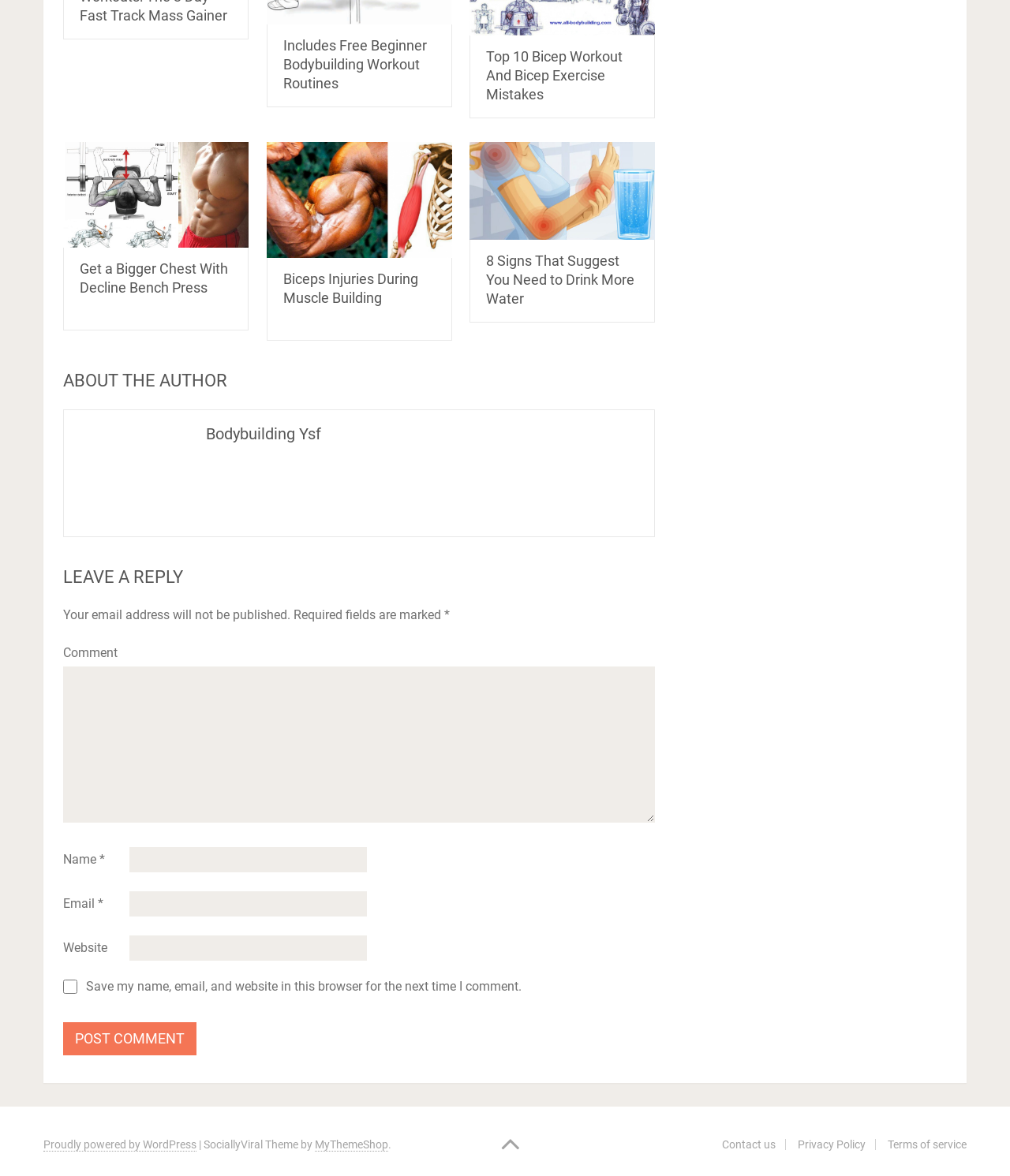Please determine the bounding box of the UI element that matches this description: MyThemeShop. The coordinates should be given as (top-left x, top-left y, bottom-right x, bottom-right y), with all values between 0 and 1.

[0.312, 0.968, 0.384, 0.979]